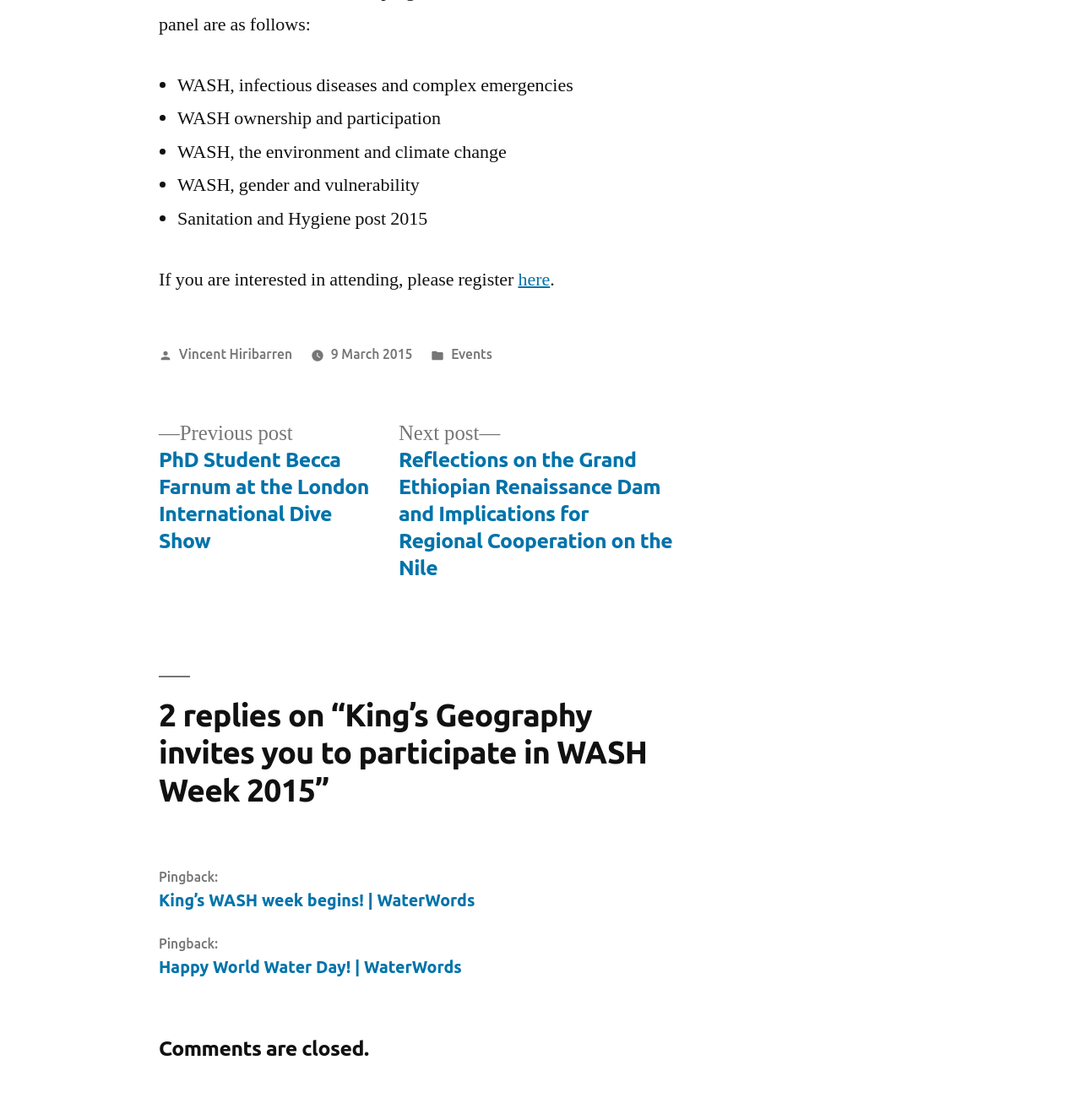Please mark the bounding box coordinates of the area that should be clicked to carry out the instruction: "view next post".

[0.369, 0.376, 0.622, 0.52]